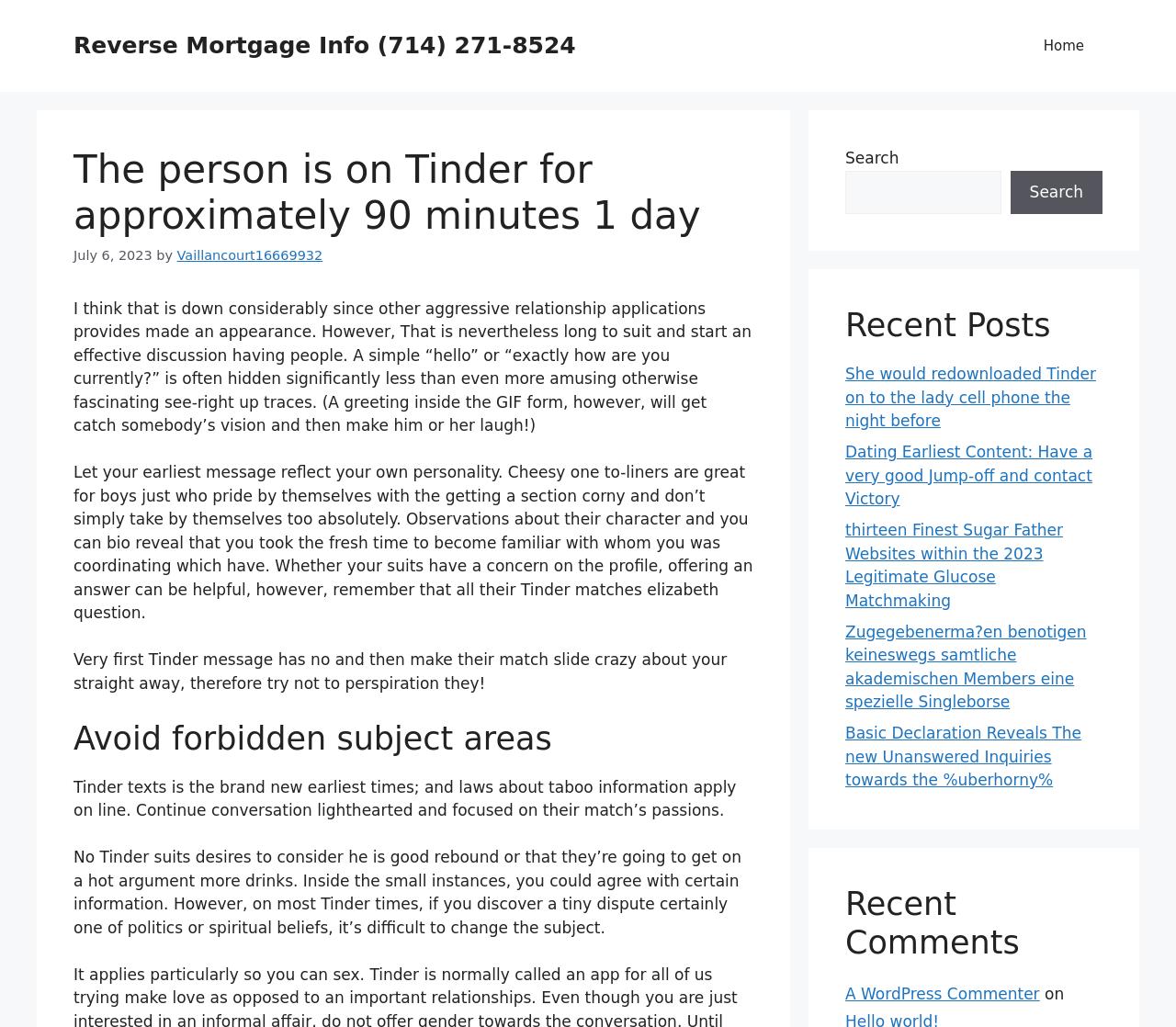Please indicate the bounding box coordinates for the clickable area to complete the following task: "Click the 'Home' link". The coordinates should be specified as four float numbers between 0 and 1, i.e., [left, top, right, bottom].

[0.872, 0.018, 0.938, 0.072]